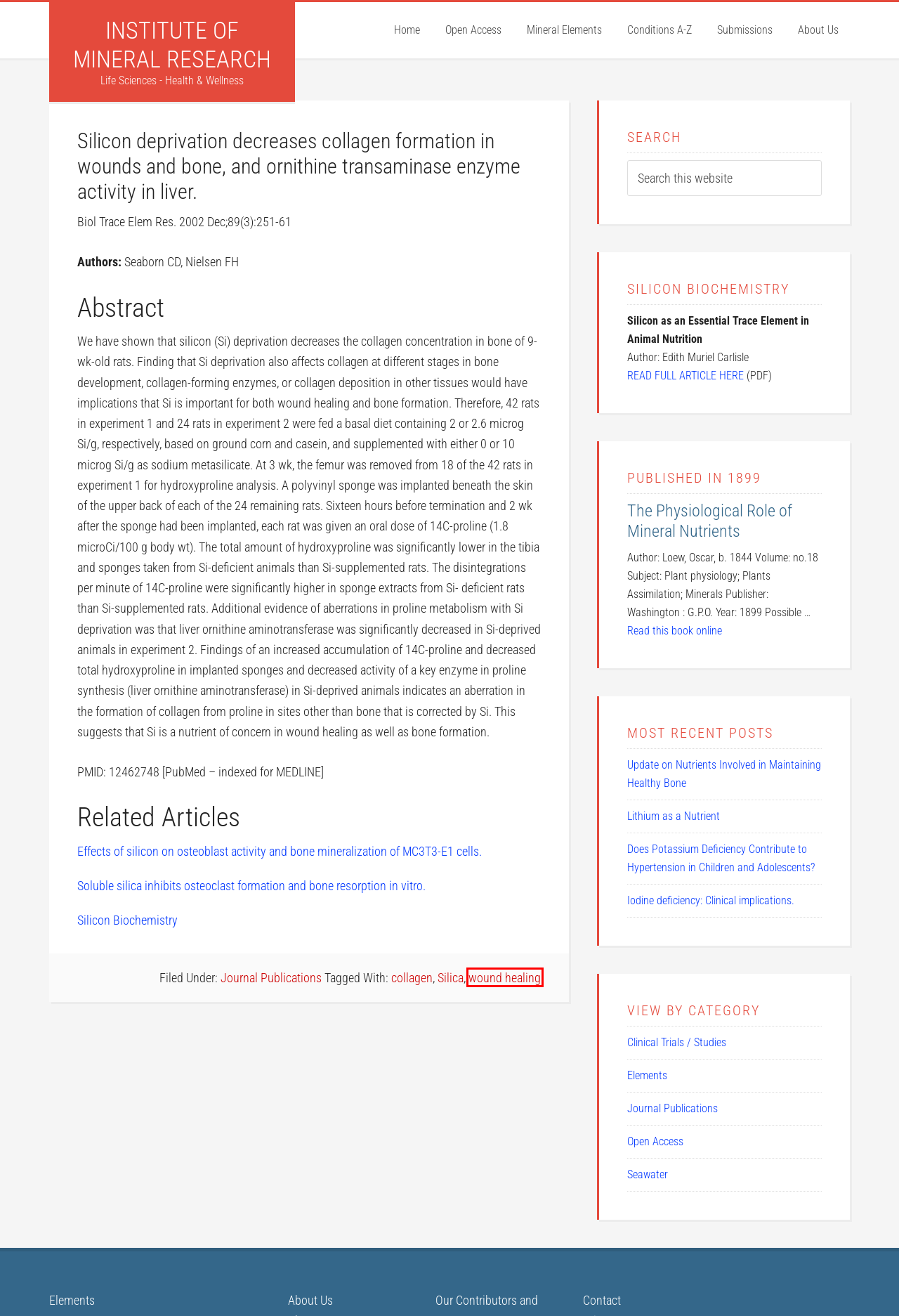Examine the screenshot of the webpage, noting the red bounding box around a UI element. Pick the webpage description that best matches the new page after the element in the red bounding box is clicked. Here are the candidates:
A. The Physiological Role of Mineral Nutrients
B. Lithium as a Nutrient
C. Seawater
D. Soluble silica inhibits osteoclast formation and bone resorption in vitro.
E. Institute of Mineral Research | Life Sciences – Life Sciences – Health & Wellness
F. Update on Nutrients Involved in Maintaining Healthy Bone
G. Journal Publications
H. wound healing

H